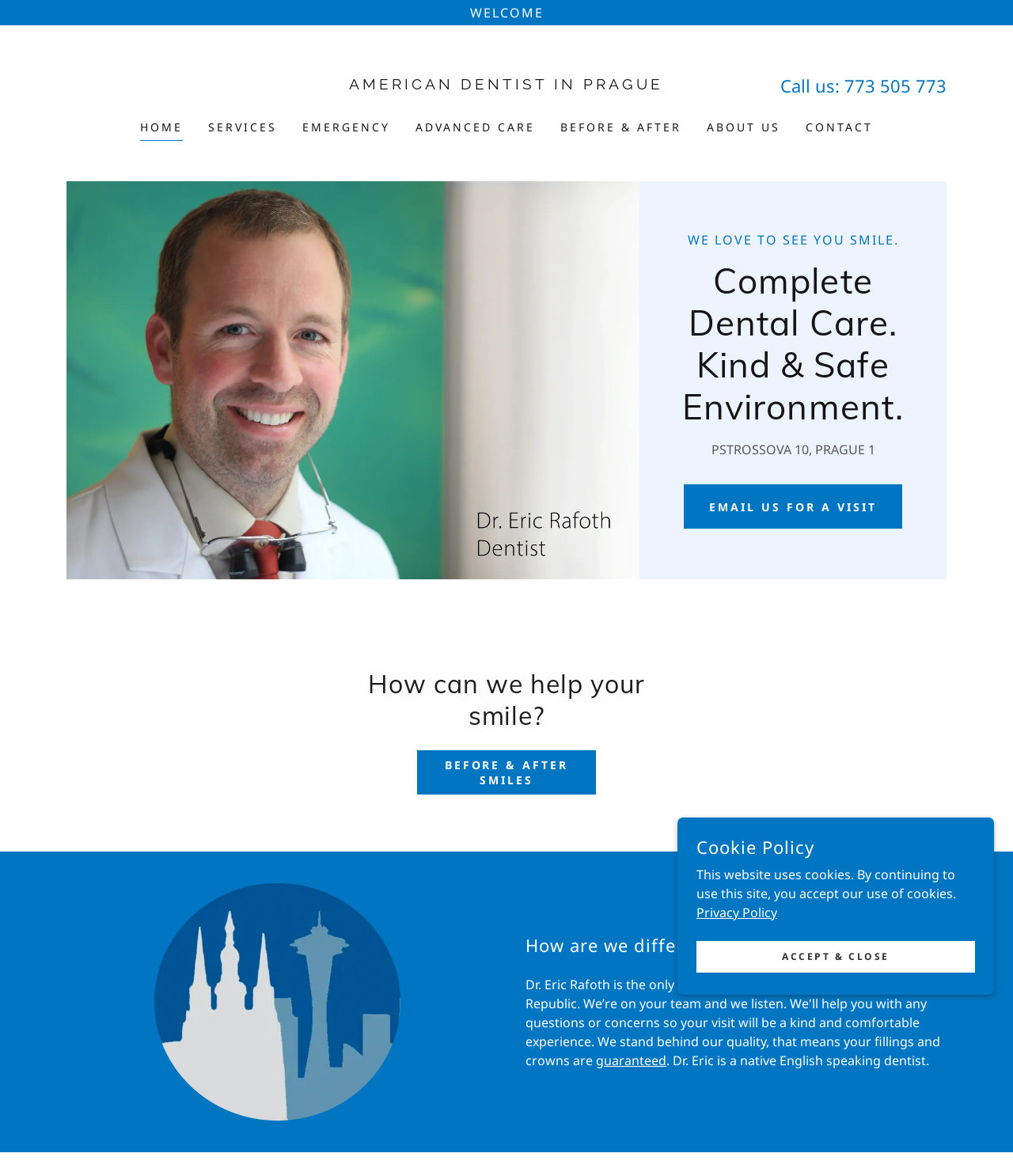Please identify the bounding box coordinates of the clickable area that will fulfill the following instruction: "Click the link to learn more about the American dentist in Prague". The coordinates should be in the format of four float numbers between 0 and 1, i.e., [left, top, right, bottom].

[0.326, 0.065, 0.674, 0.079]